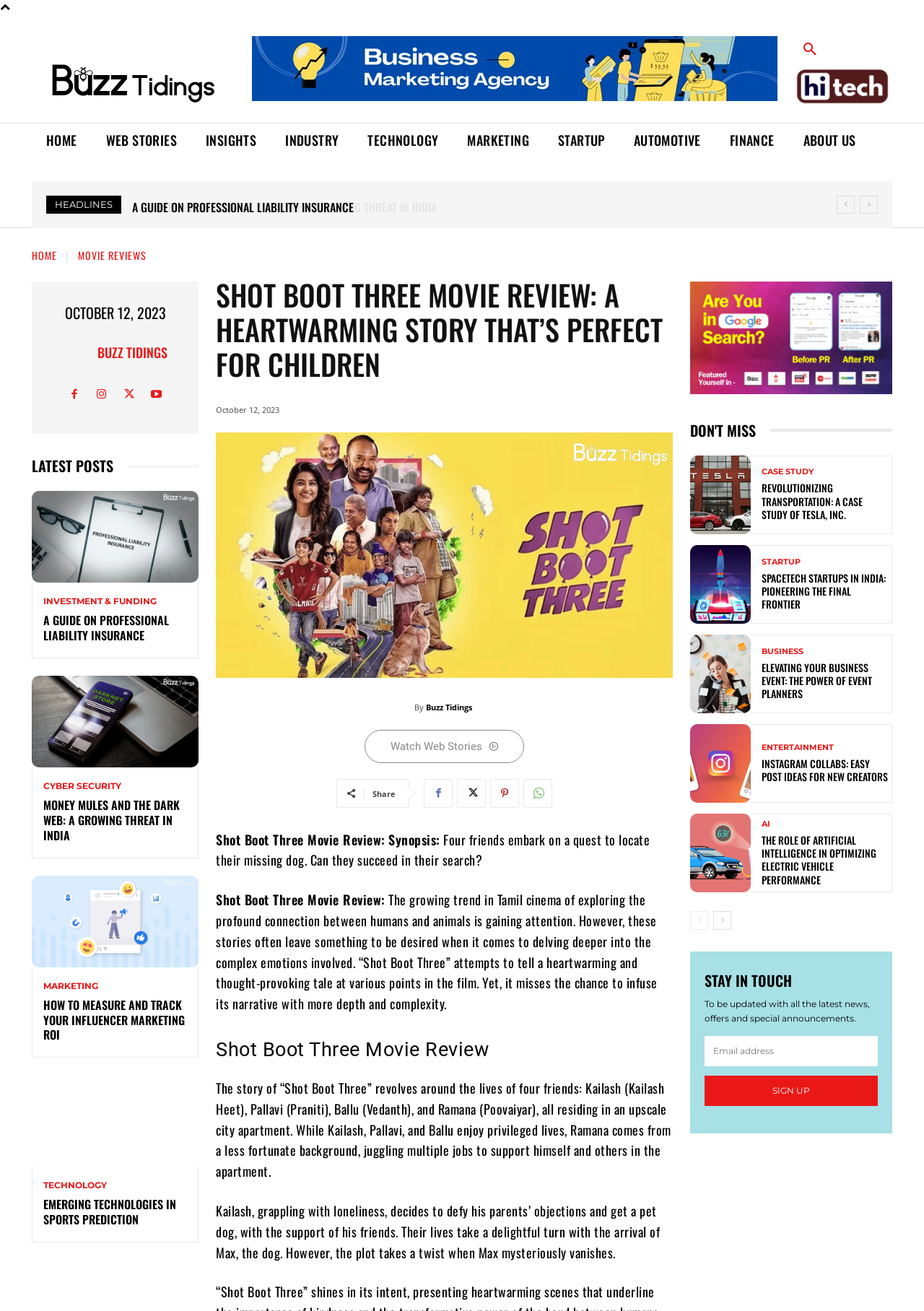Answer succinctly with a single word or phrase:
How many links are there in the 'LATEST POSTS' section?

5